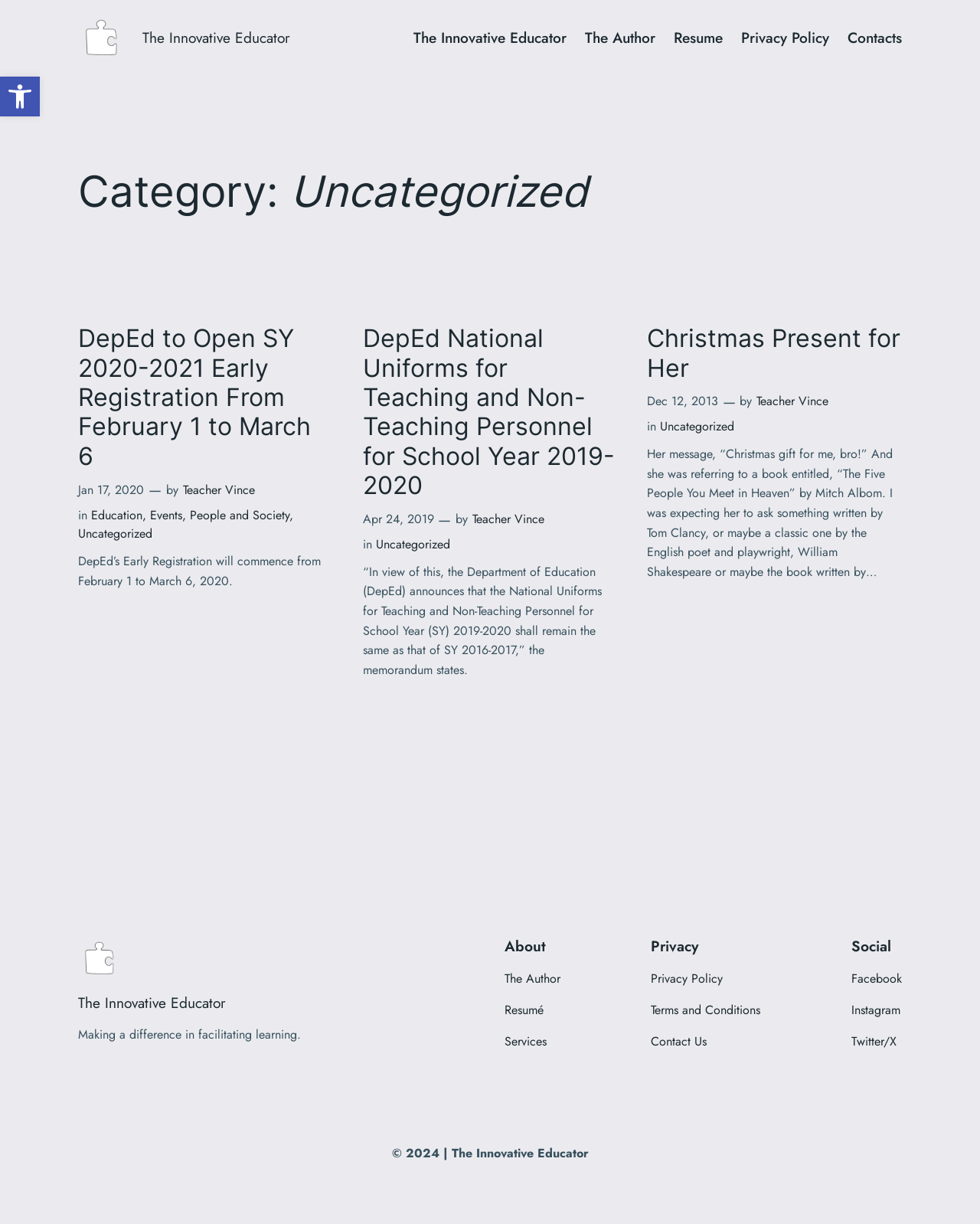Can you determine the bounding box coordinates of the area that needs to be clicked to fulfill the following instruction: "Contact the author"?

[0.865, 0.022, 0.92, 0.041]